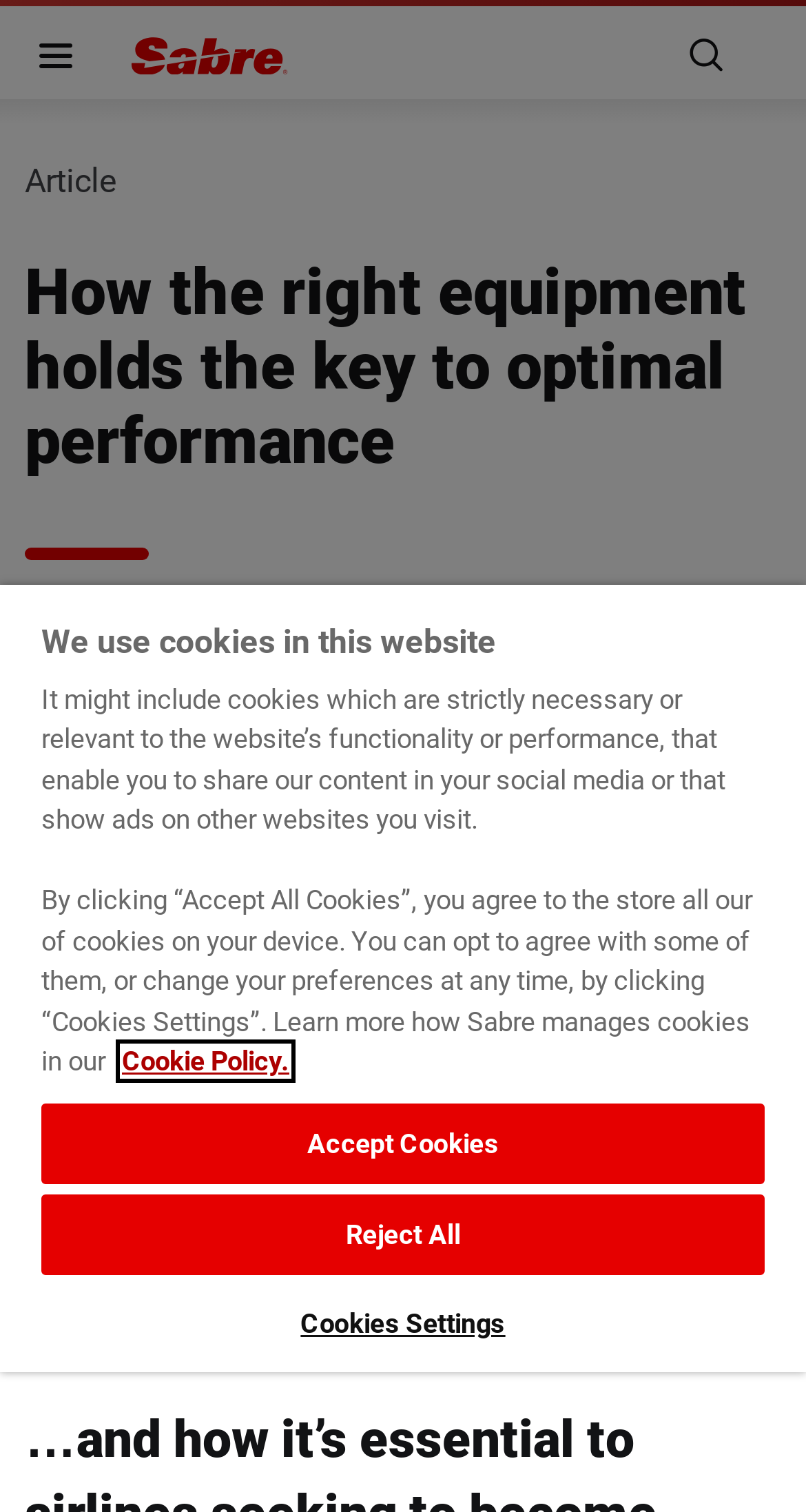Locate the UI element described as follows: "aria-label="Category Select"". Return the bounding box coordinates as four float numbers between 0 and 1 in the order [left, top, right, bottom].

[0.897, 0.523, 0.969, 0.556]